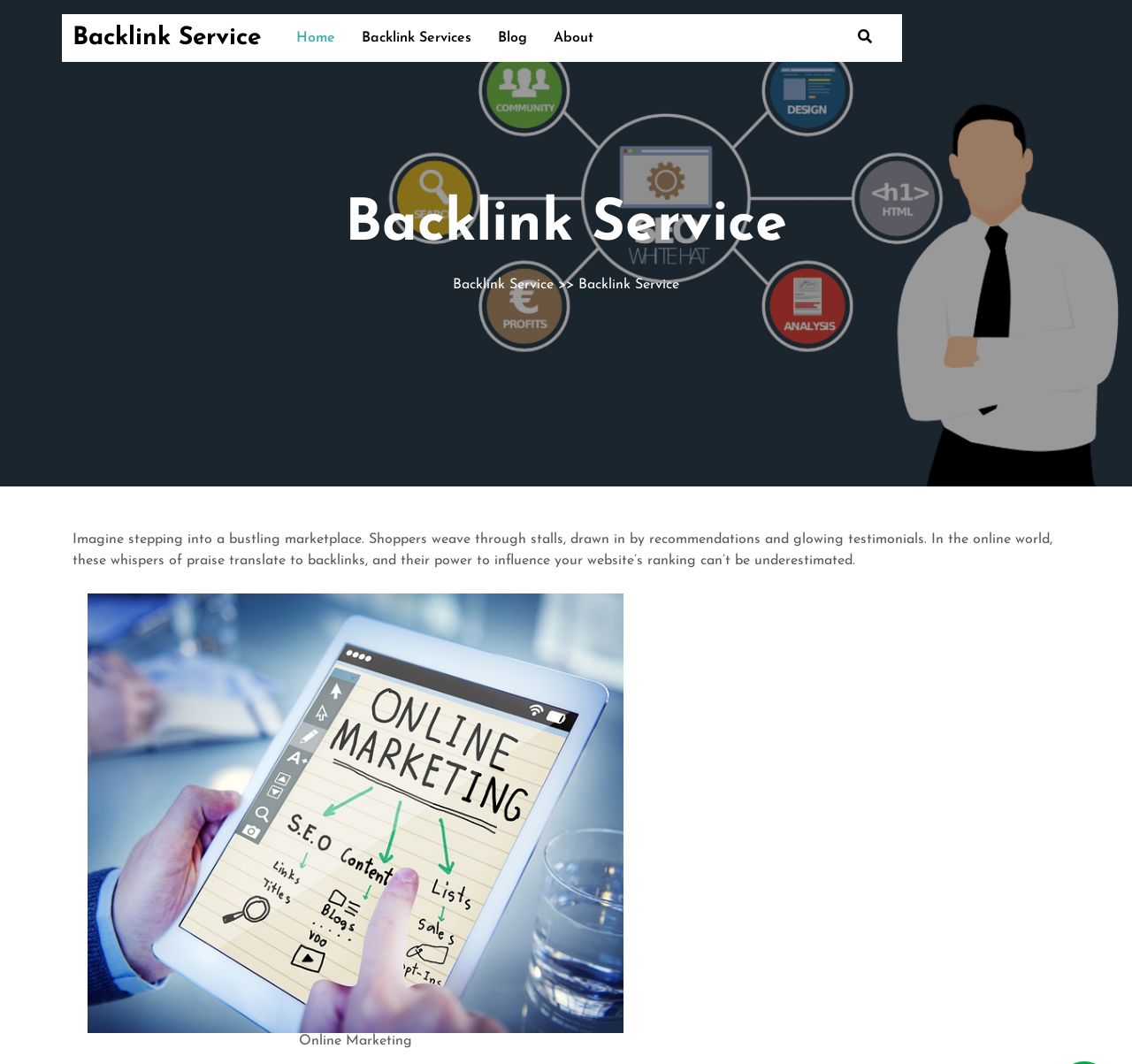Provide a comprehensive caption for the webpage.

The webpage is about a backlink service, with a prominent heading "Backlink Service" at the top center of the page. Below the heading, there is a brief descriptive paragraph that compares a bustling marketplace to the online world, where recommendations and testimonials translate to backlinks that influence a website's ranking.

At the top left of the page, there is a navigation menu with five links: "Backlink Service", "Home", "Backlink Services", "Blog", and "About", arranged horizontally in that order. Each link is separated by a small gap, and they occupy about a third of the page's width.

To the right of the navigation menu, there is a small button with an icon, likely a search or settings button. 

In the main content area, there is a large image that takes up about half of the page's width, with a caption below it. The image is related to online marketing, and the caption is empty.

There is also a secondary link to "Backlink Service" below the image, with an arrow icon pointing to the right, indicating that it may lead to a more detailed page about the service.